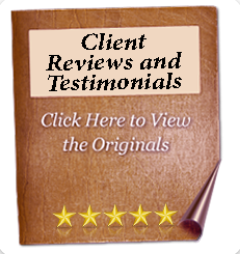Carefully observe the image and respond to the question with a detailed answer:
How many golden stars are displayed?

At the bottom of the image, five golden stars are displayed, conveying a sense of high quality and satisfaction associated with the testimonials.